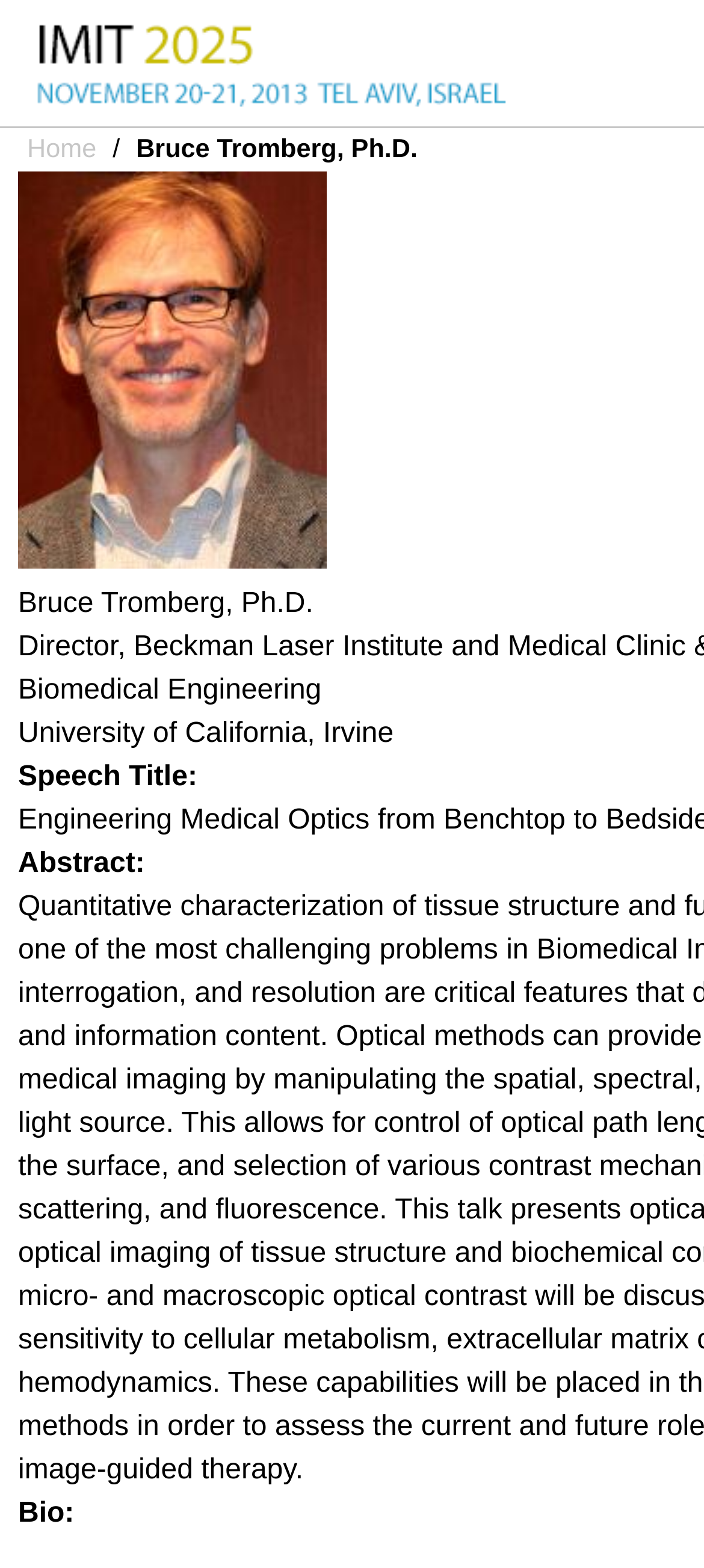Using the element description Jump to navigation, predict the bounding box coordinates for the UI element. Provide the coordinates in (top-left x, top-left y, bottom-right x, bottom-right y) format with values ranging from 0 to 1.

[0.0, 0.0, 1.0, 0.007]